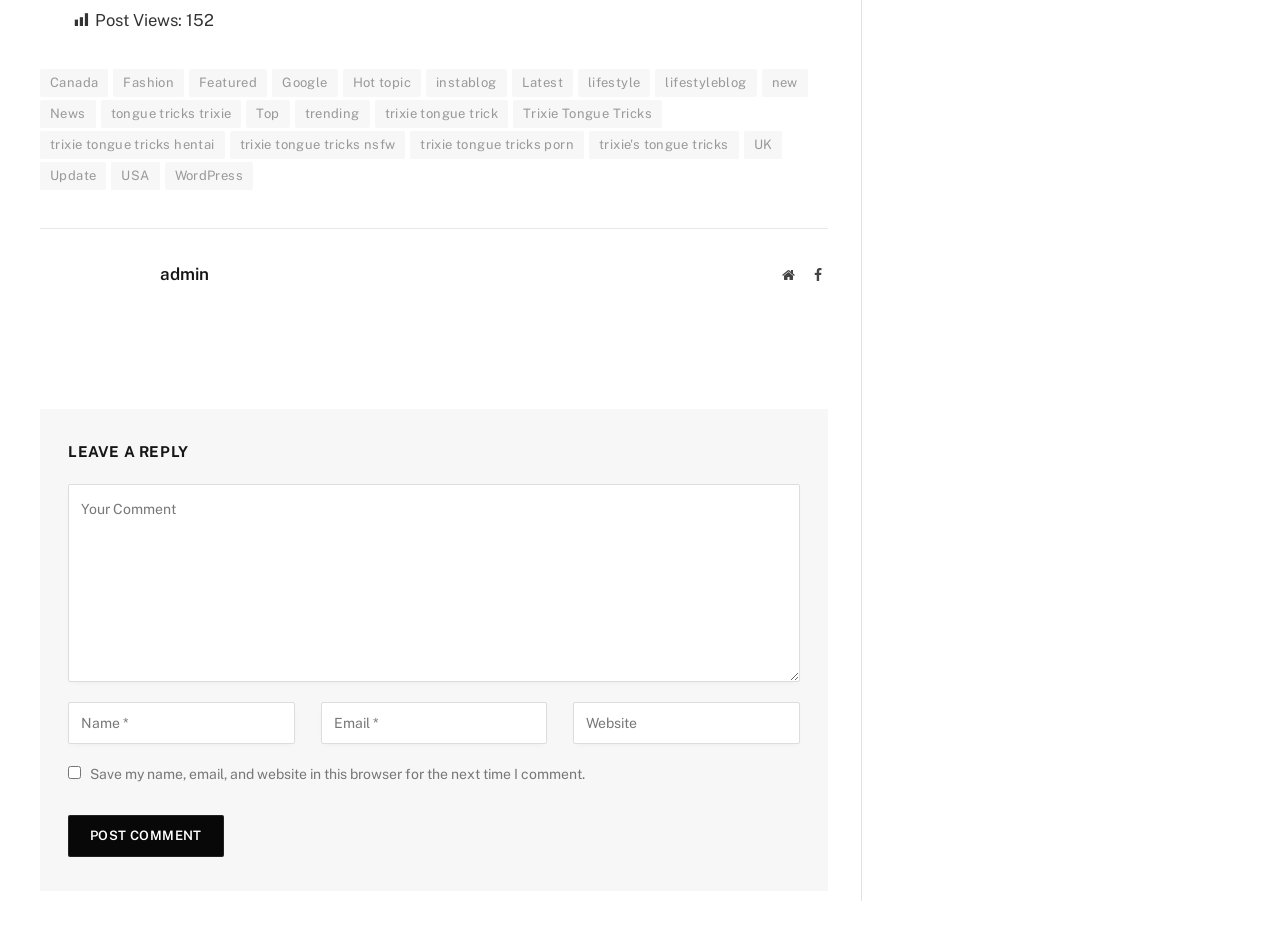Identify the bounding box coordinates for the UI element described as: "name="url" placeholder="Website"".

[0.448, 0.757, 0.625, 0.802]